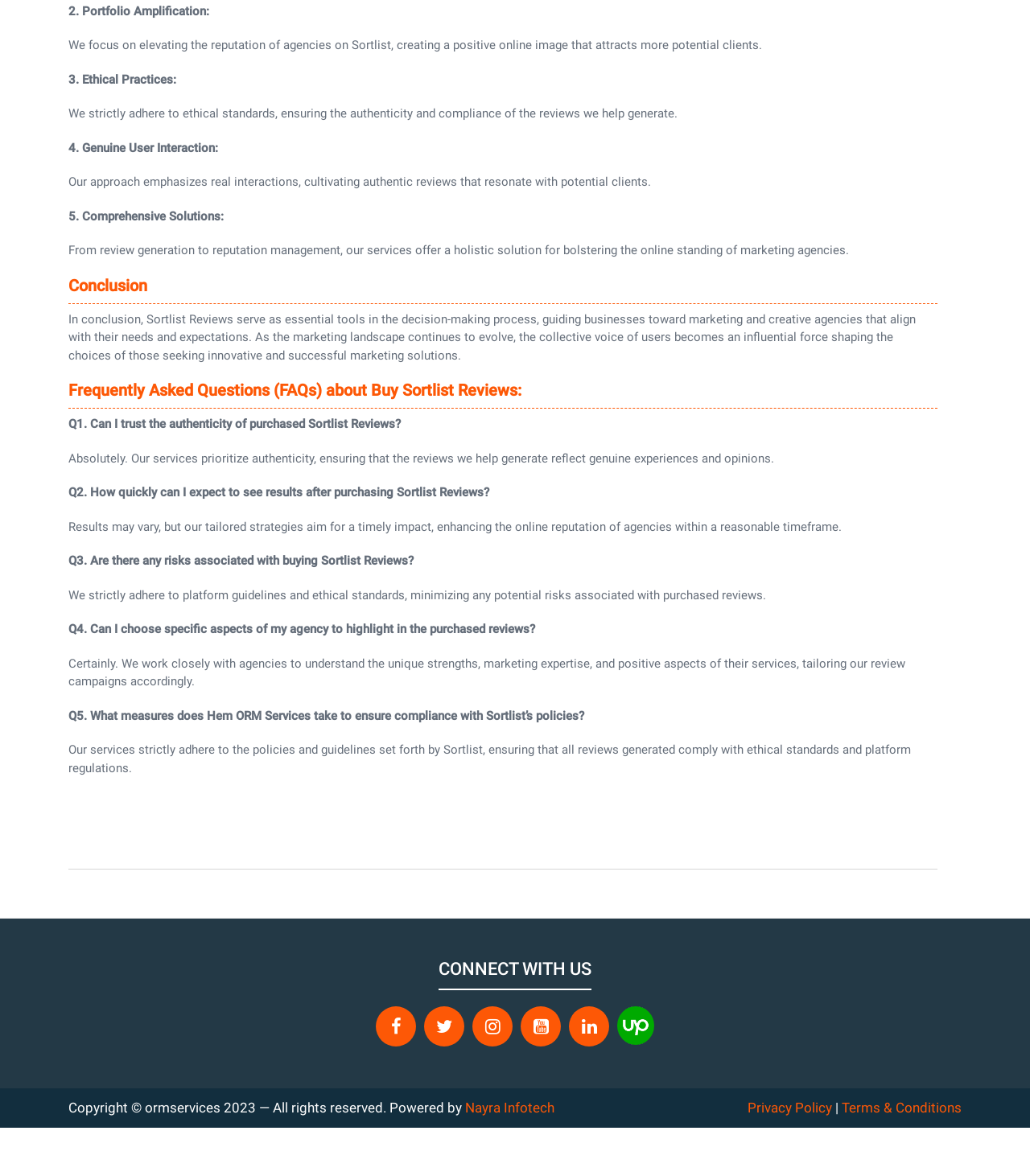Provide your answer to the question using just one word or phrase: What social media platforms can users connect with Hem ORM Services on?

Facebook, Twitter, Instagram, YouTube, LinkedIn